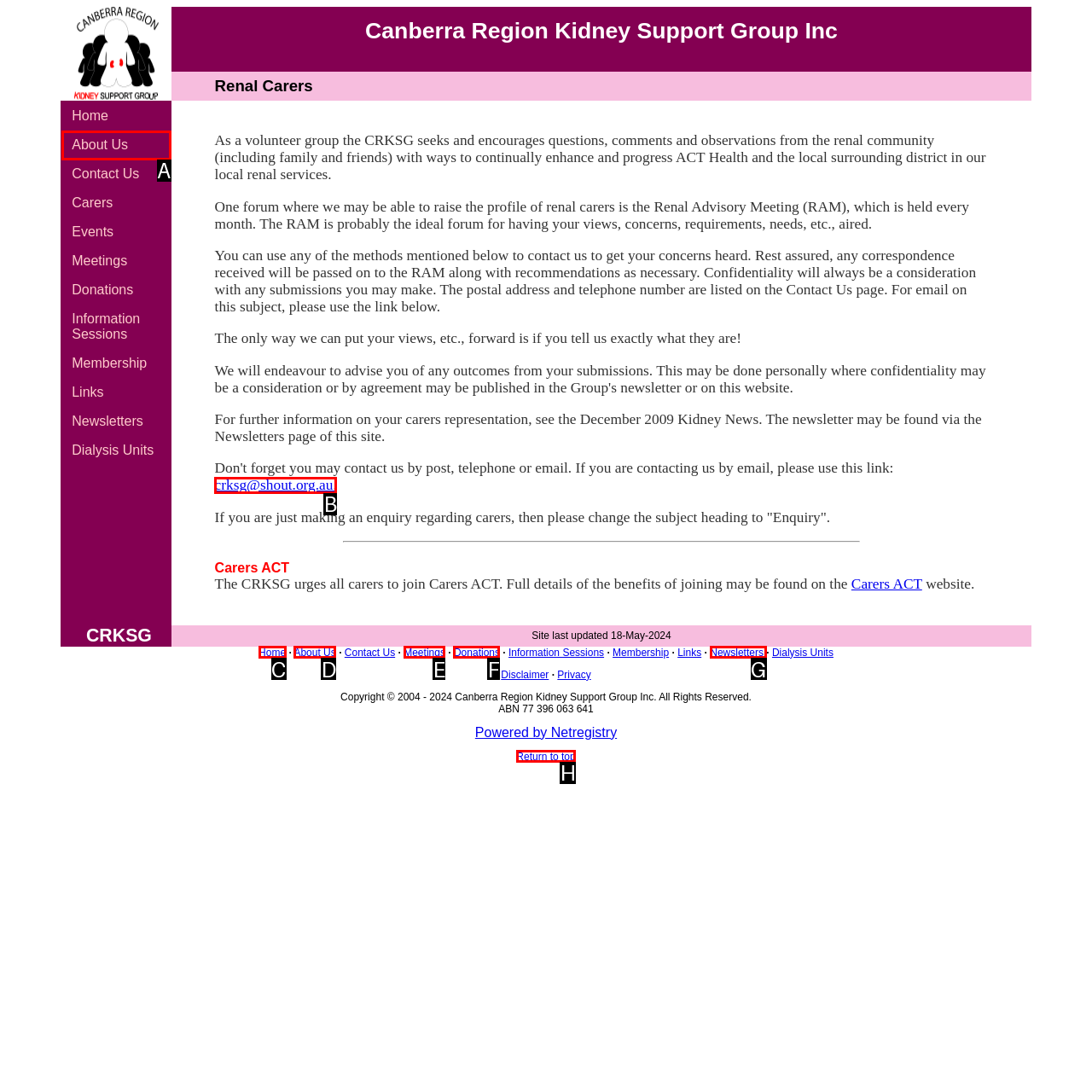Select the appropriate HTML element that needs to be clicked to finish the task: Return to the top of the page
Reply with the letter of the chosen option.

H